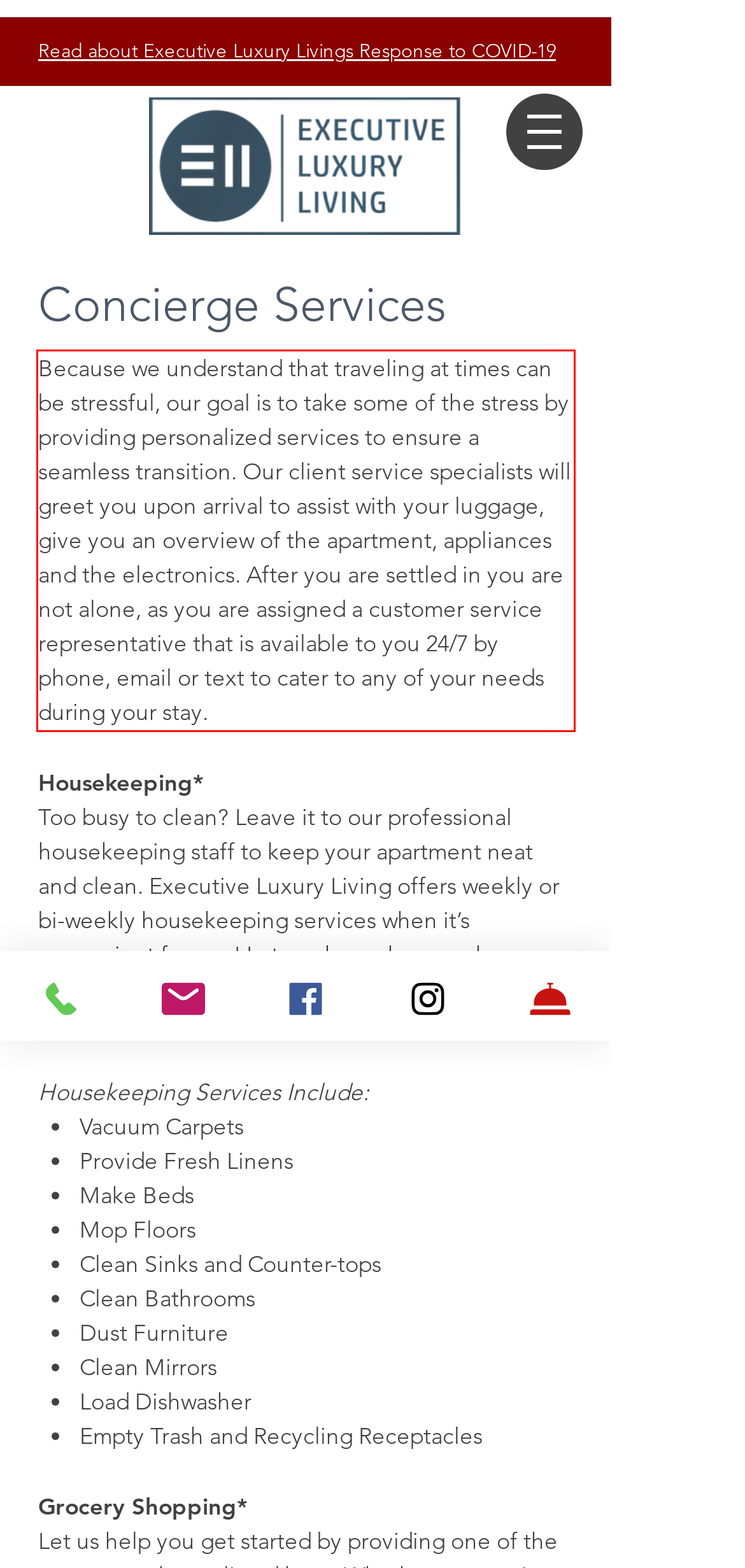You are presented with a webpage screenshot featuring a red bounding box. Perform OCR on the text inside the red bounding box and extract the content.

Because we understand that traveling at times can be stressful, our goal is to take some of the stress by providing personalized services to ensure a seamless transition. Our client service specialists will greet you upon arrival to assist with your luggage, give you an overview of the apartment, appliances and the electronics. After you are settled in you are not alone, as you are assigned a customer service representative that is available to you 24/7 by phone, email or text to cater to any of your needs during your stay.